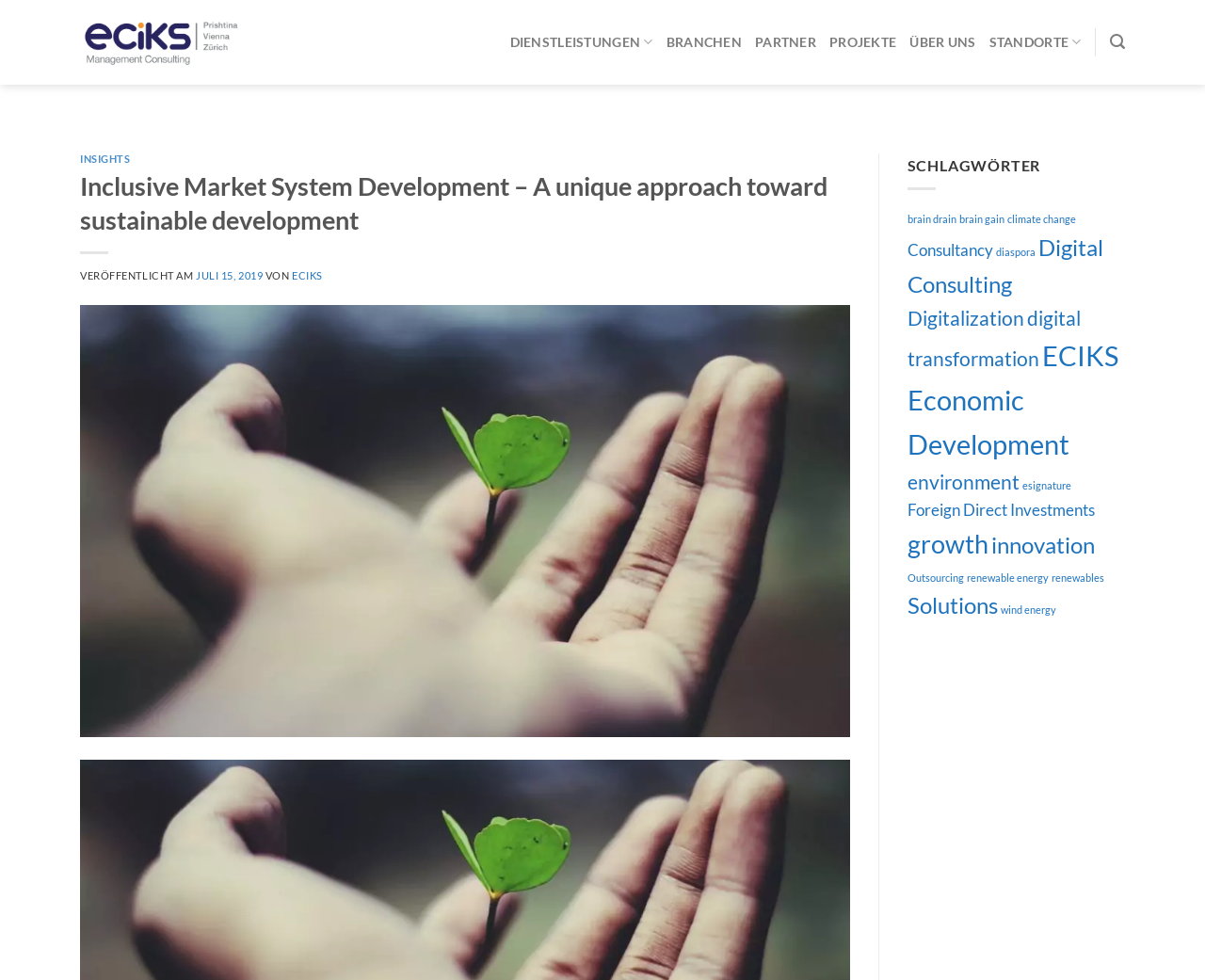From the element description Juli 15, 2019September 26, 2019, predict the bounding box coordinates of the UI element. The coordinates must be specified in the format (top-left x, top-left y, bottom-right x, bottom-right y) and should be within the 0 to 1 range.

[0.163, 0.275, 0.218, 0.287]